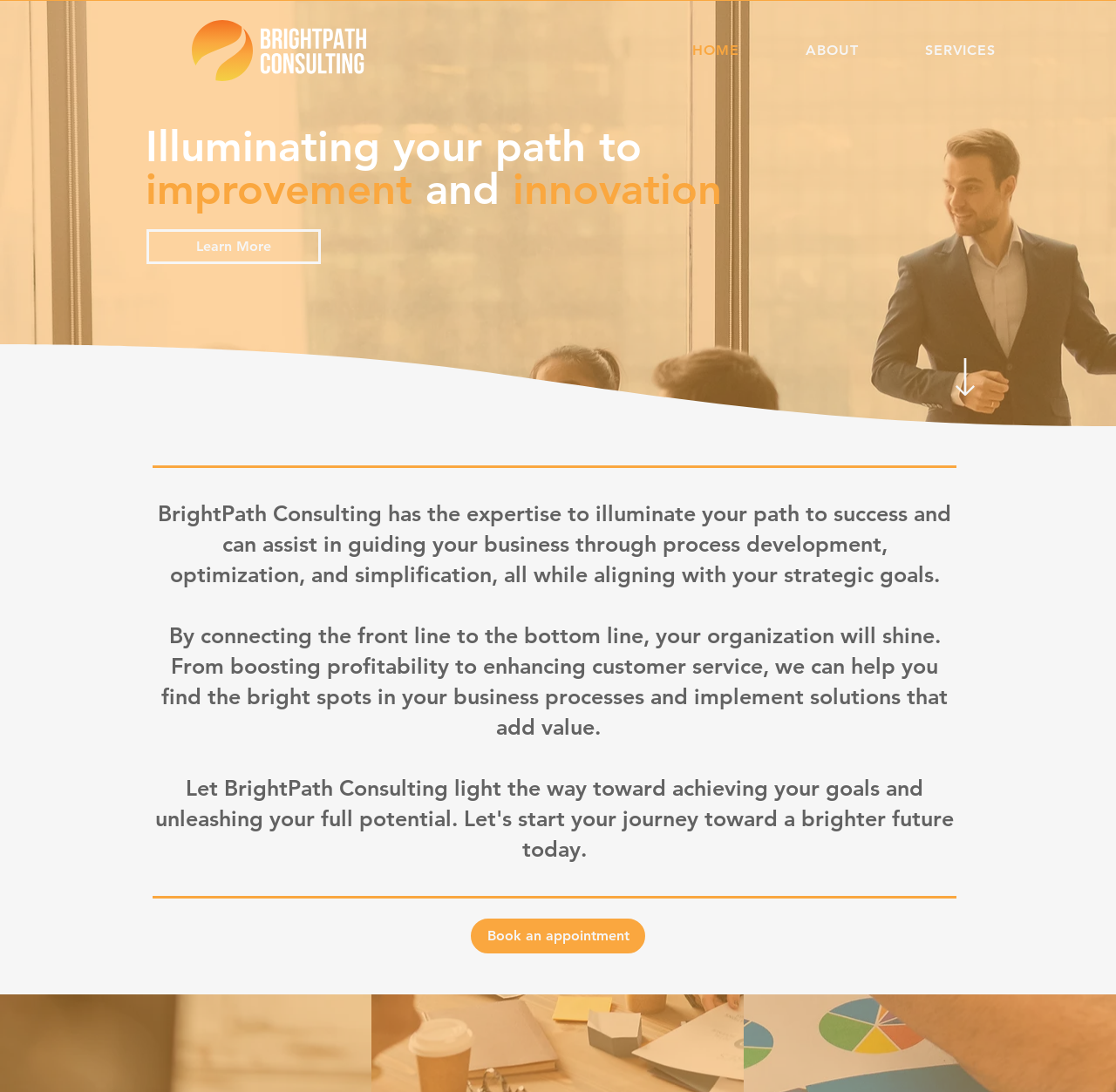What is the main service offered by BrightPath Consulting?
Use the image to answer the question with a single word or phrase.

Process development, optimization, and simplification